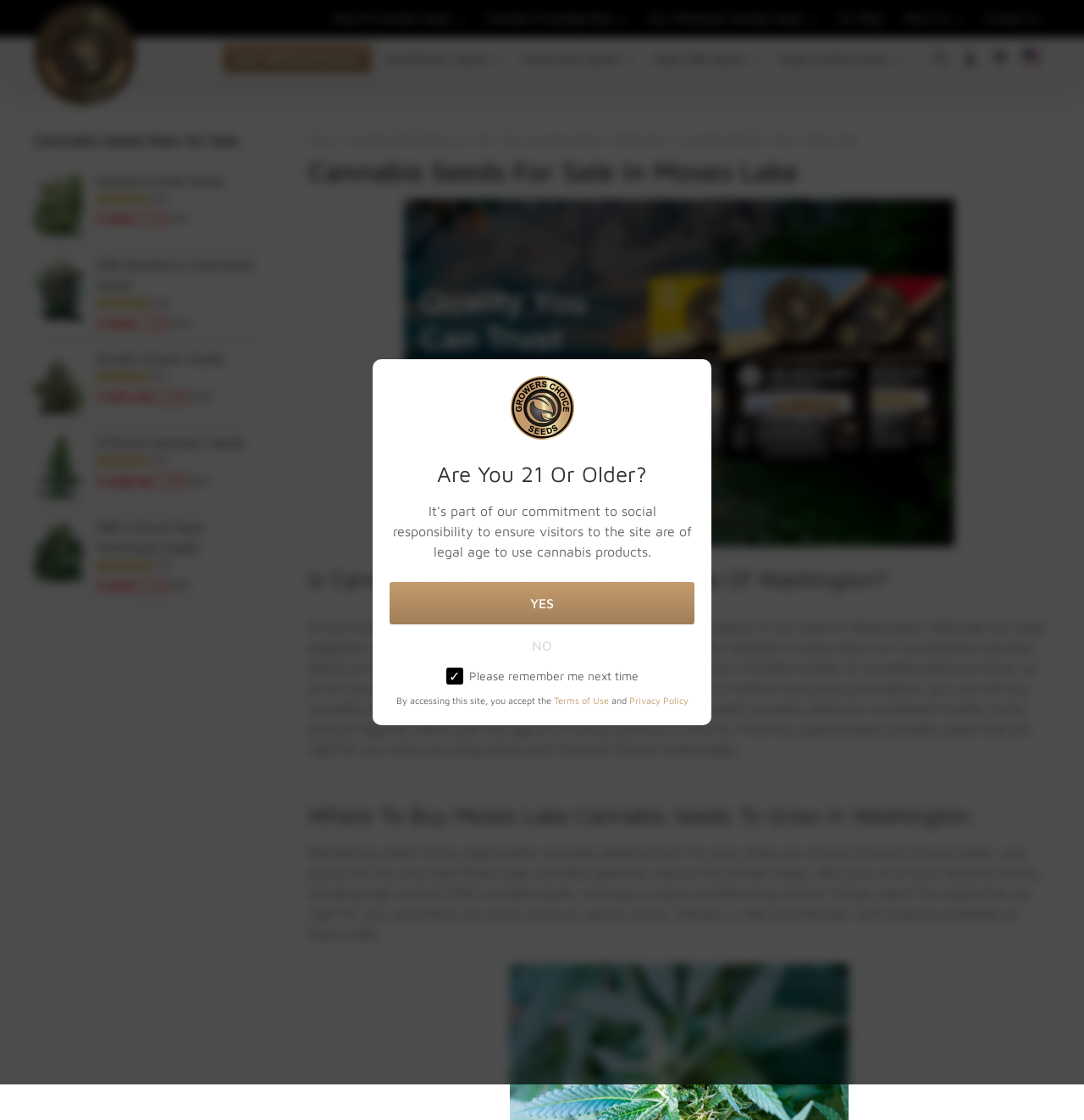Find the bounding box coordinates of the area that needs to be clicked in order to achieve the following instruction: "Search for something". The coordinates should be specified as four float numbers between 0 and 1, i.e., [left, top, right, bottom].

None